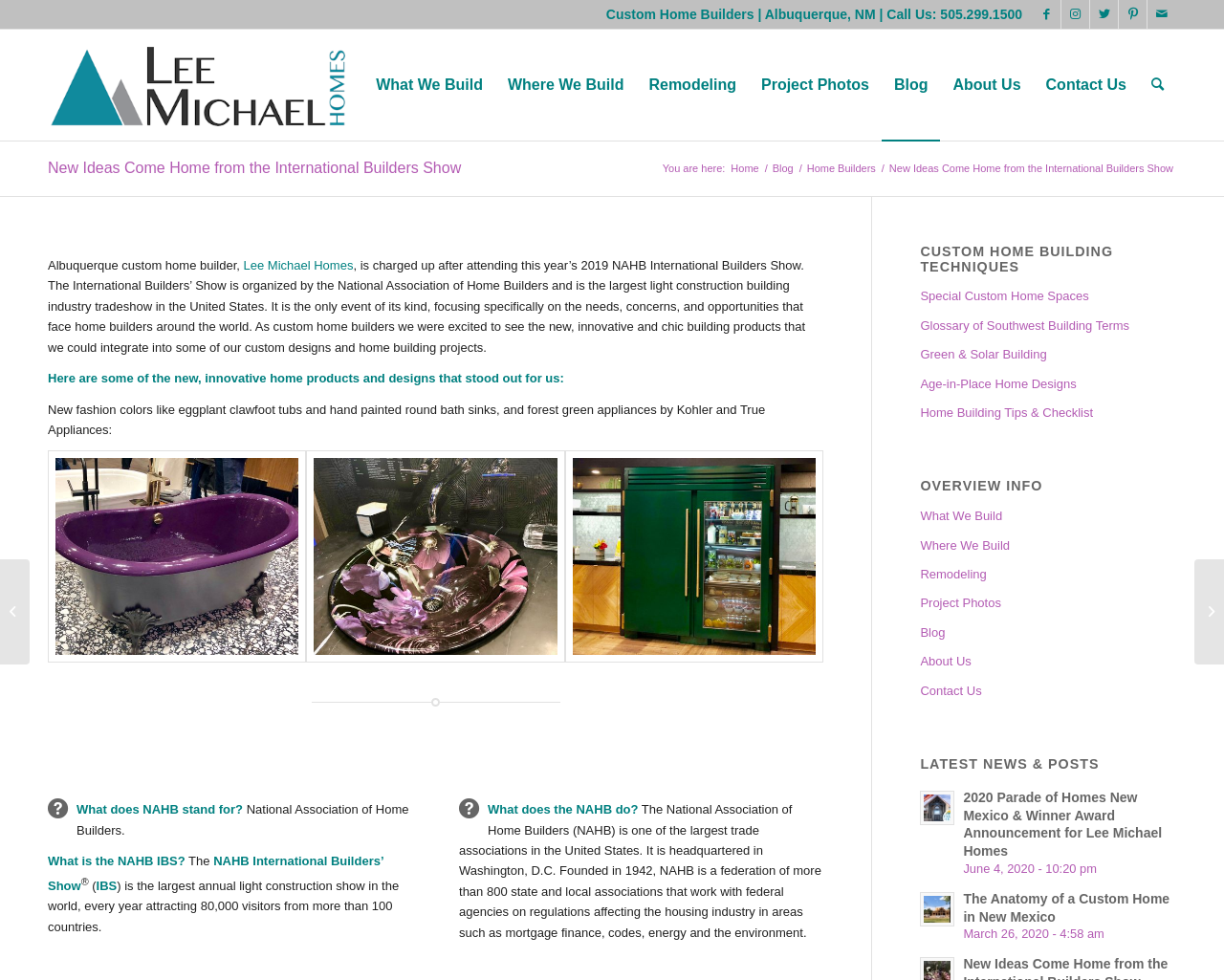What is the event mentioned in the article?
Answer the question with just one word or phrase using the image.

International Builders Show